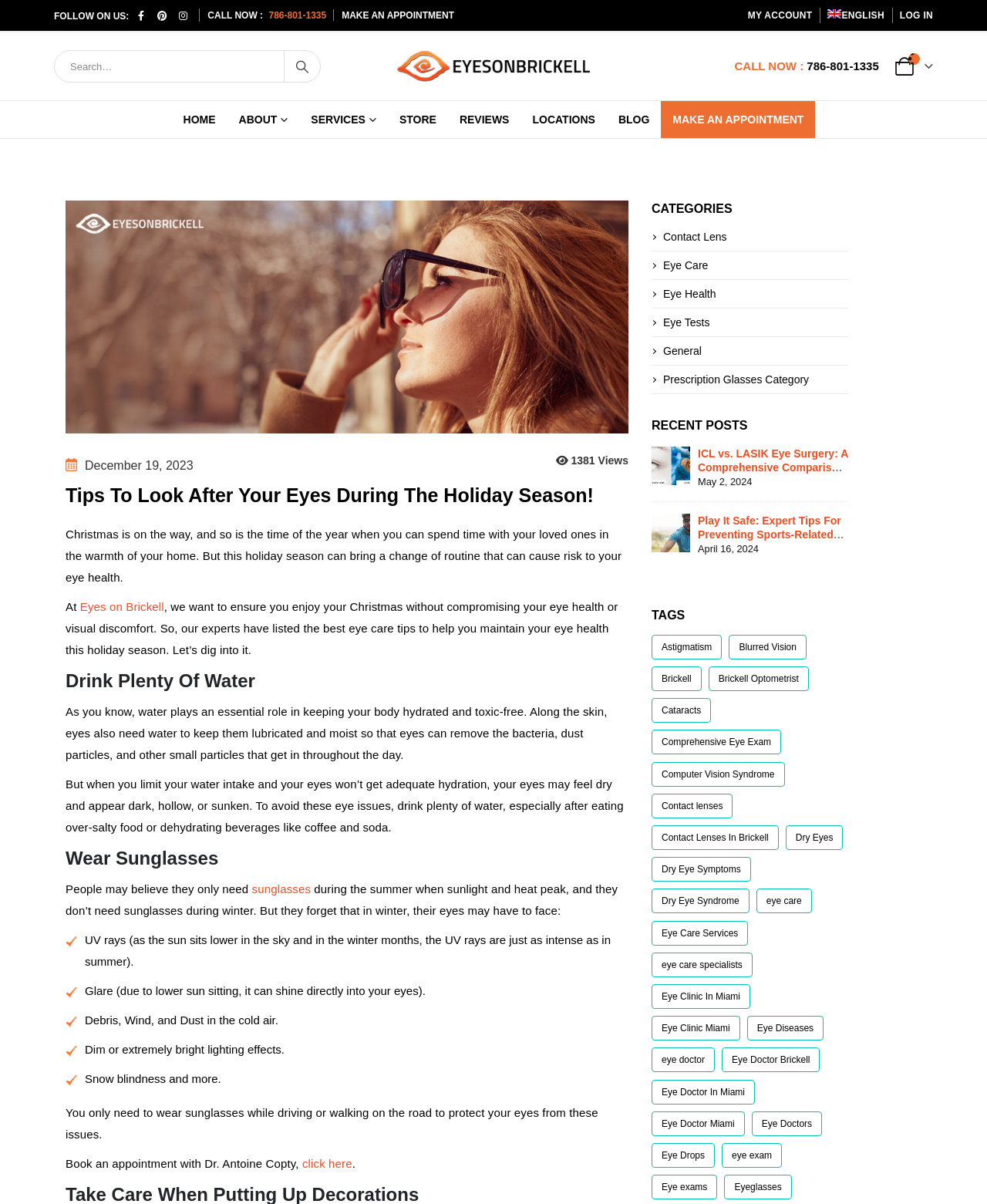Please find the bounding box coordinates of the element that needs to be clicked to perform the following instruction: "Learn about eye care tips". The bounding box coordinates should be four float numbers between 0 and 1, represented as [left, top, right, bottom].

[0.066, 0.4, 0.637, 0.422]